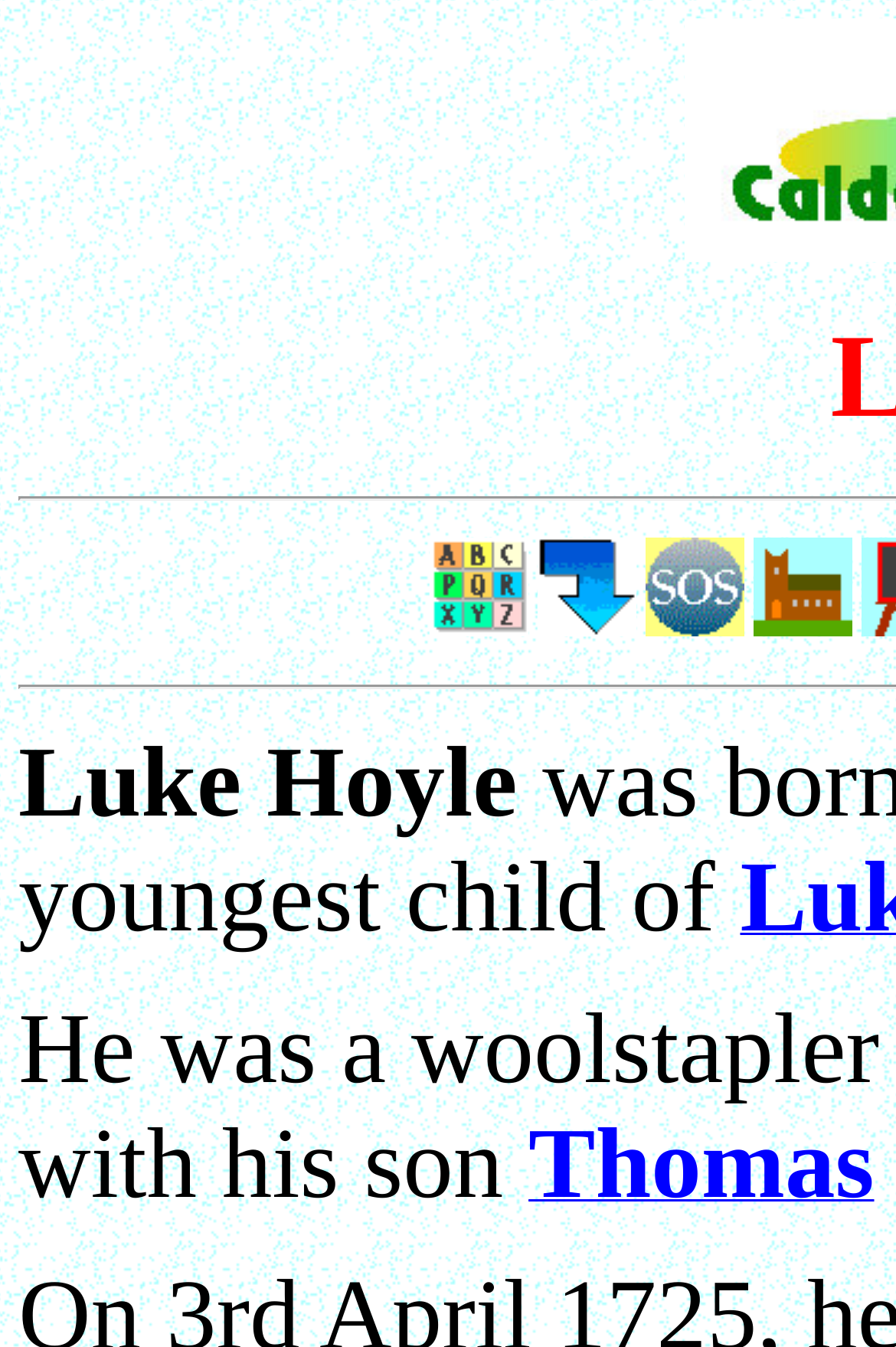Please determine the bounding box of the UI element that matches this description: title="Front Page Index". The coordinates should be given as (top-left x, top-left y, bottom-right x, bottom-right y), with all values between 0 and 1.

[0.478, 0.45, 0.588, 0.479]